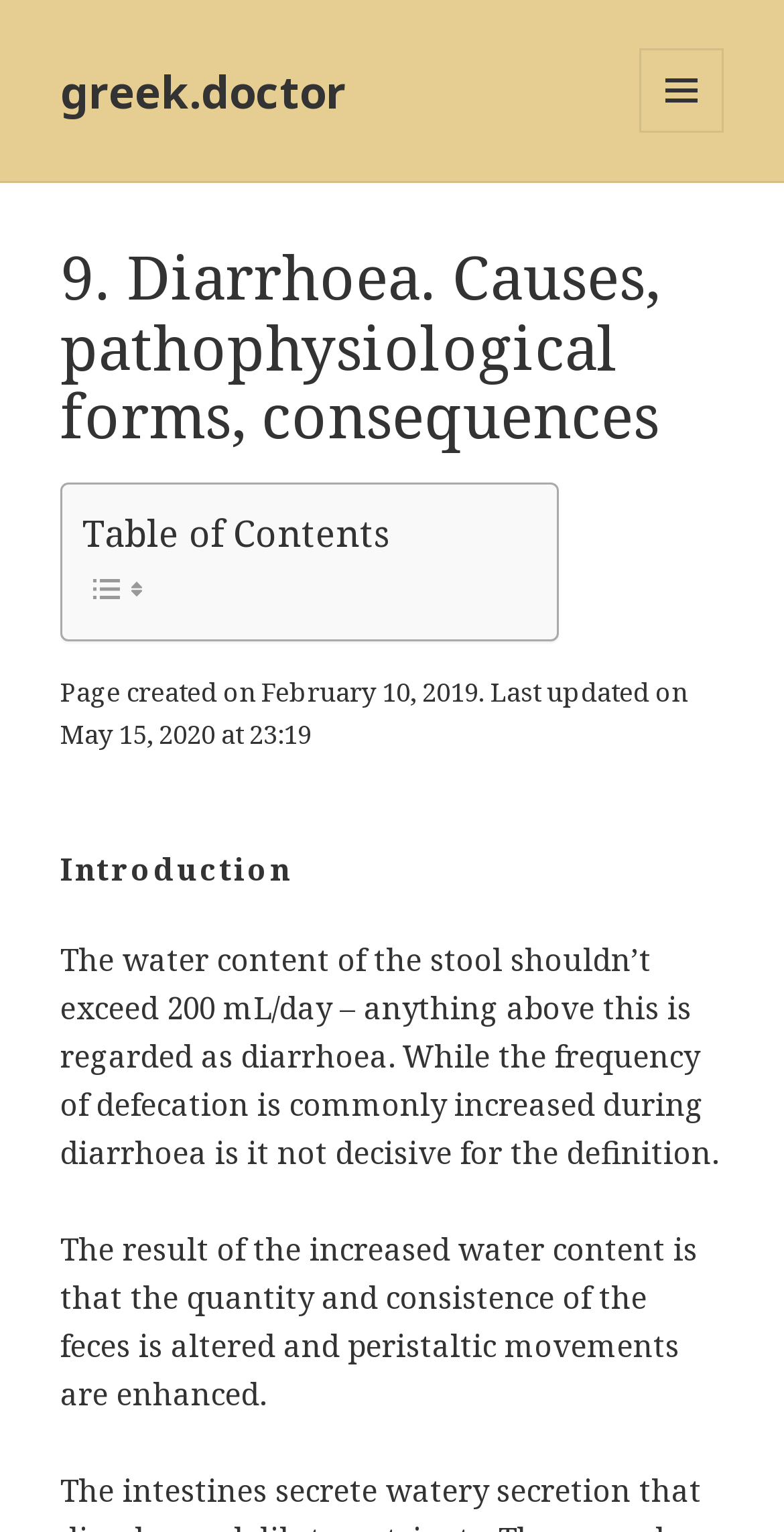What is the purpose of the table of contents?
Look at the image and answer with only one word or phrase.

to navigate the webpage